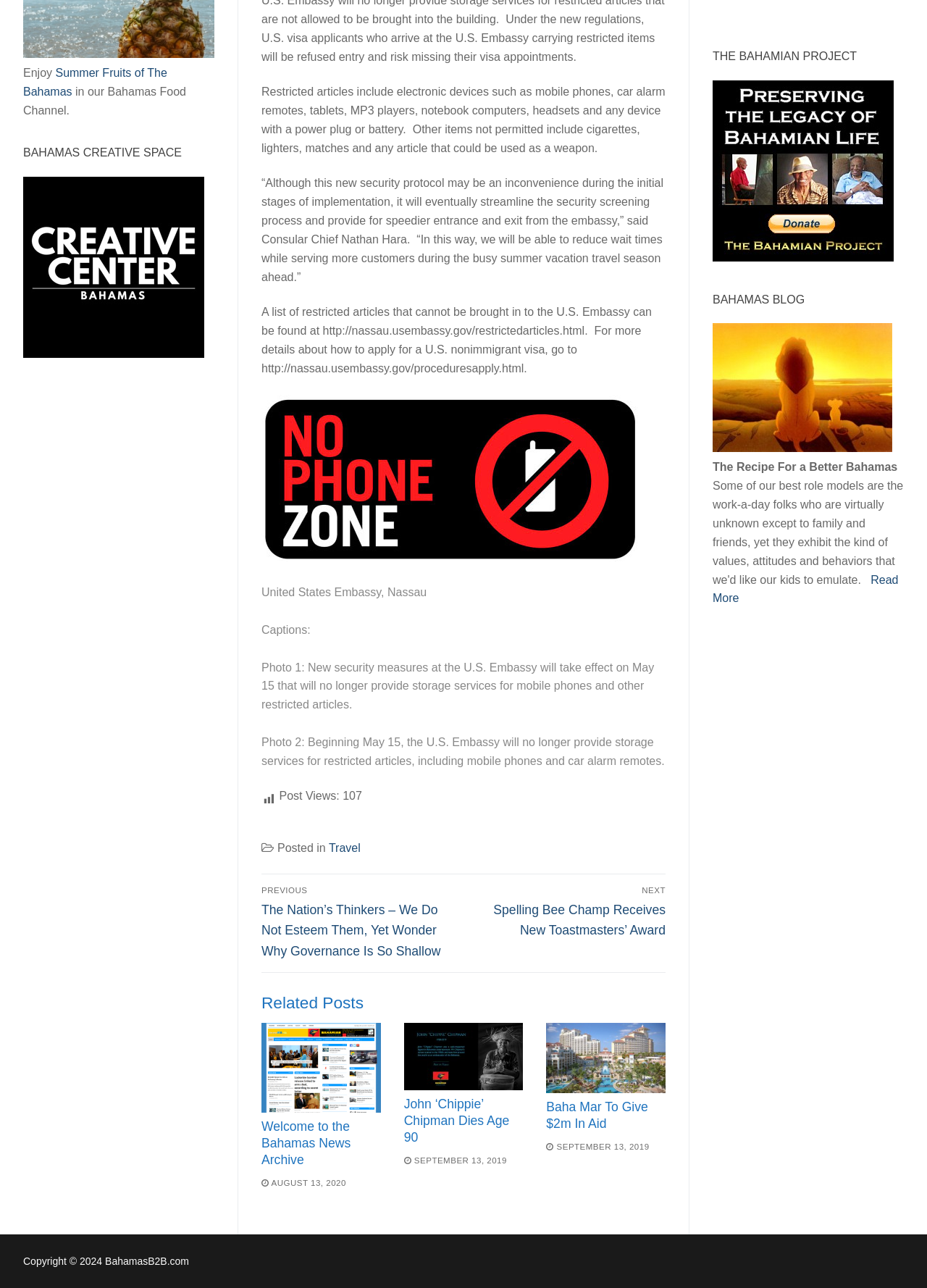Point out the bounding box coordinates of the section to click in order to follow this instruction: "Click the link to read more about the new security measures at the U.S. Embassy".

[0.282, 0.306, 0.688, 0.436]